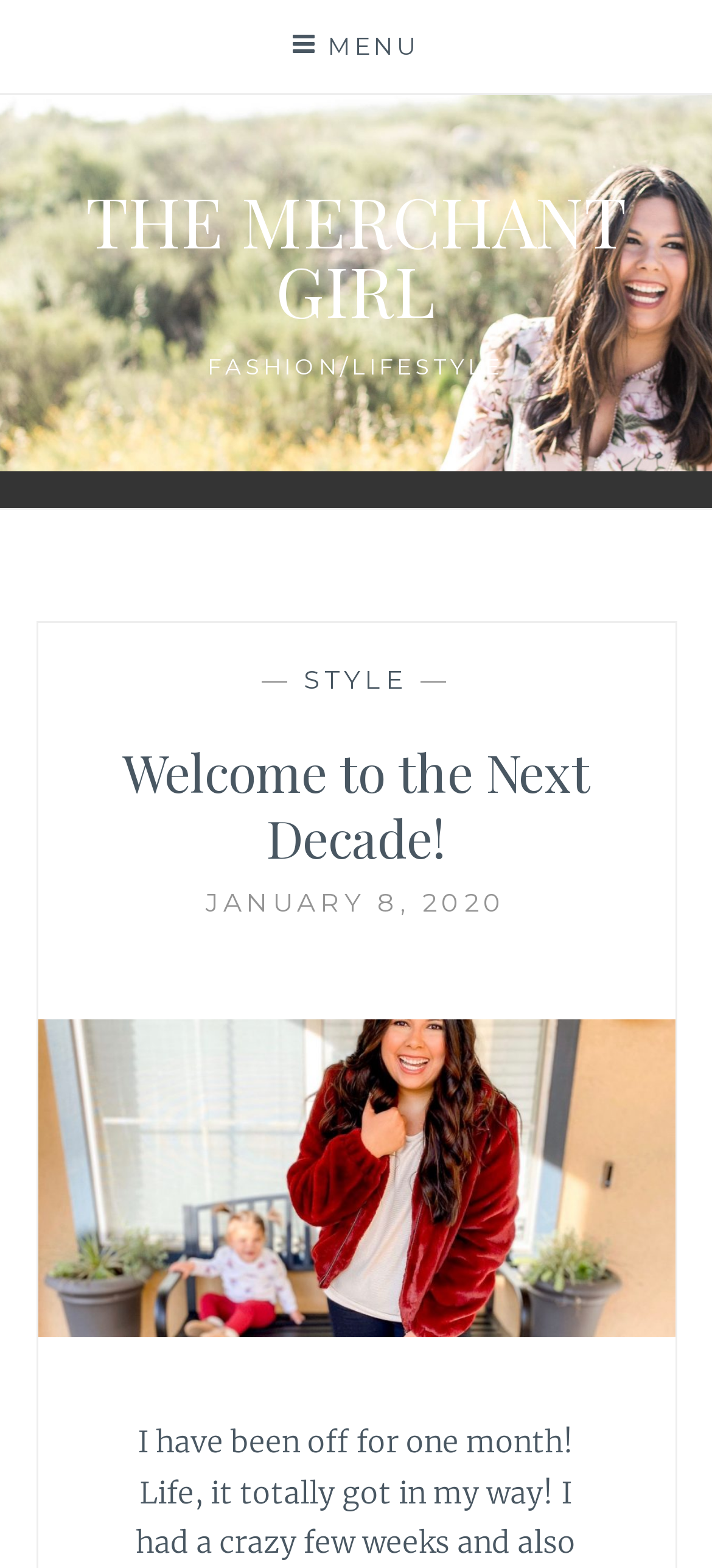Using the given element description, provide the bounding box coordinates (top-left x, top-left y, bottom-right x, bottom-right y) for the corresponding UI element in the screenshot: The Merchant Girl

[0.121, 0.11, 0.879, 0.214]